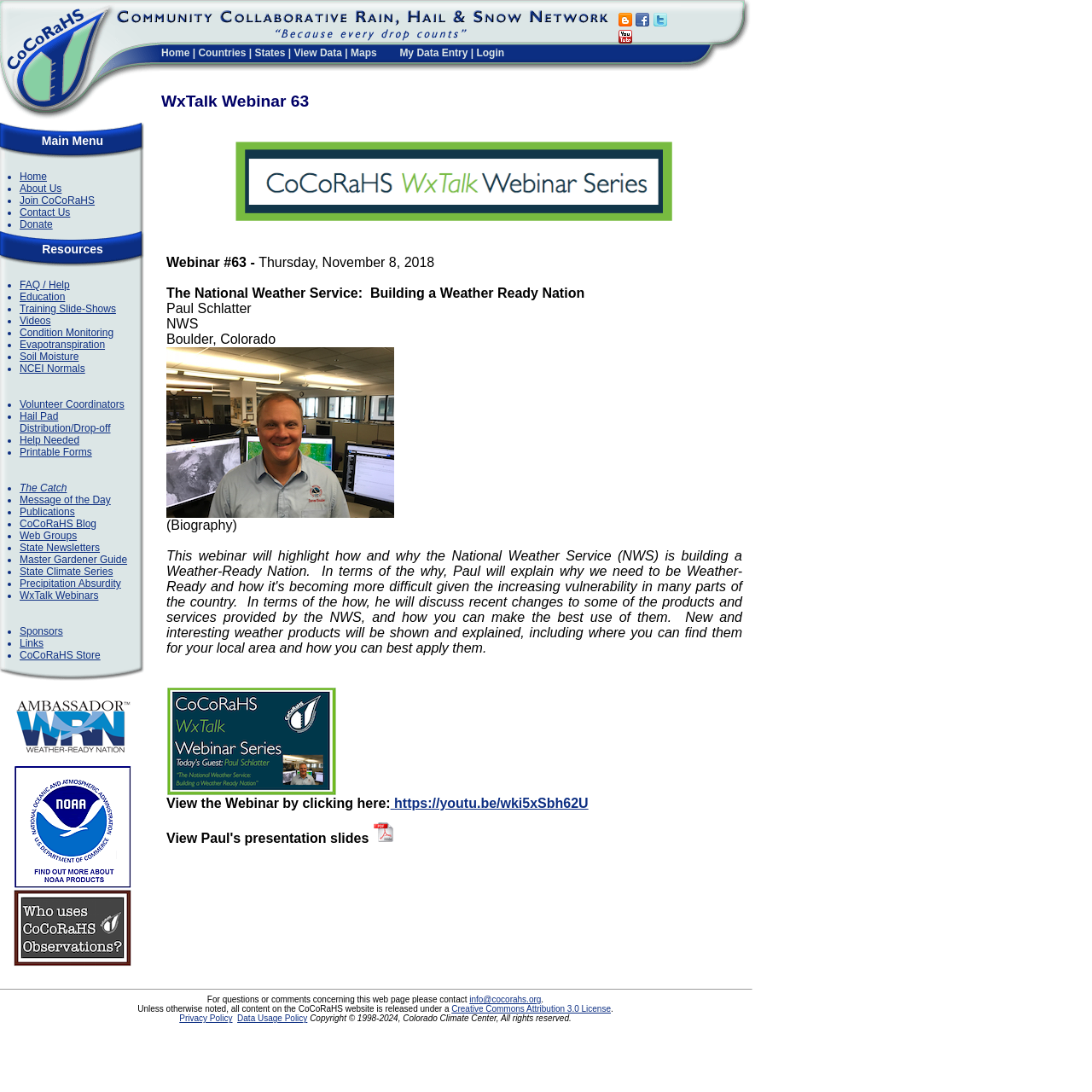Identify the bounding box coordinates for the UI element described as: "Donate".

[0.018, 0.2, 0.048, 0.211]